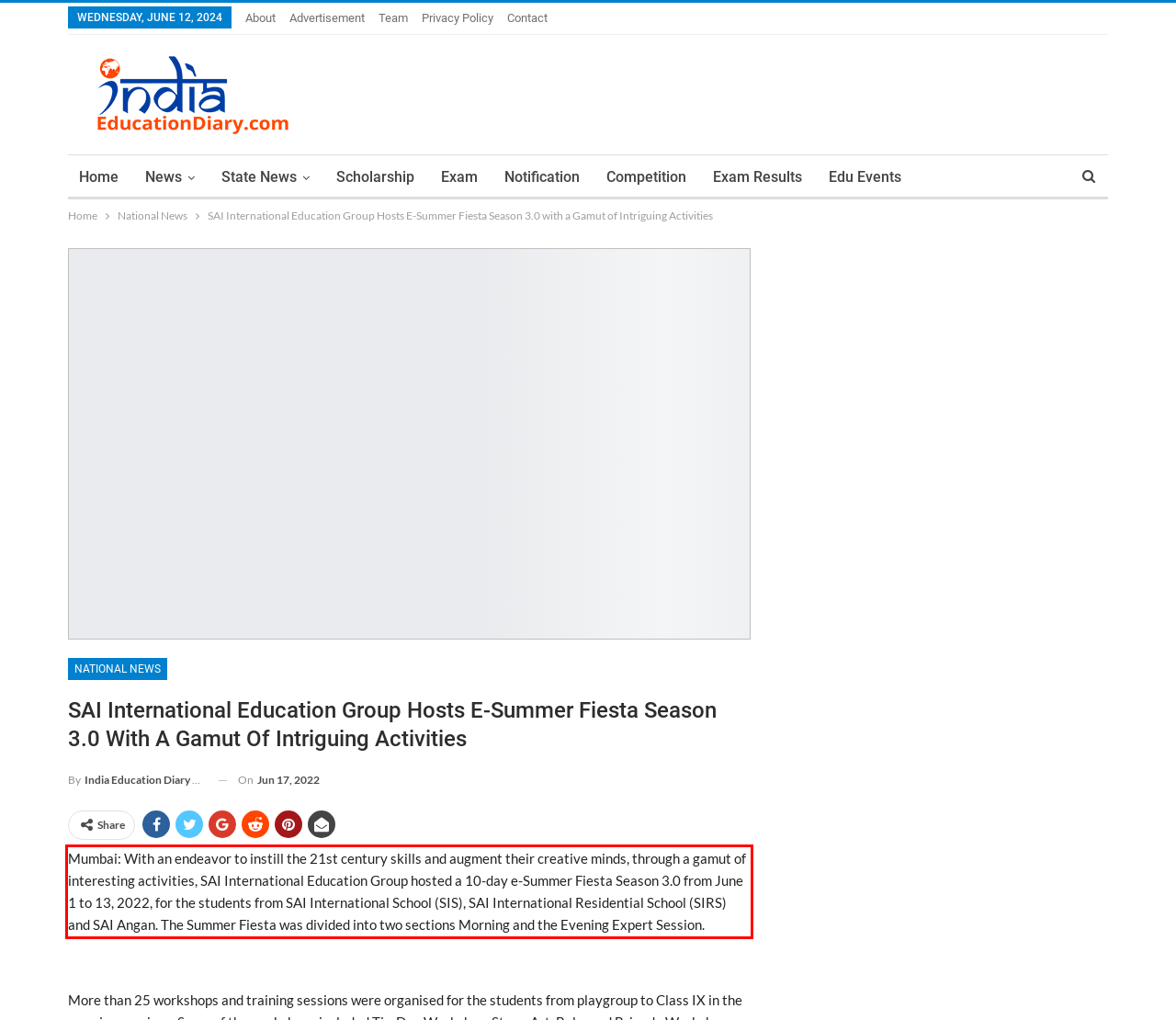You have a screenshot of a webpage with a UI element highlighted by a red bounding box. Use OCR to obtain the text within this highlighted area.

Mumbai: With an endeavor to instill the 21st century skills and augment their creative minds, through a gamut of interesting activities, SAI International Education Group hosted a 10-day e-Summer Fiesta Season 3.0 from June 1 to 13, 2022, for the students from SAI International School (SIS), SAI International Residential School (SIRS) and SAI Angan. The Summer Fiesta was divided into two sections Morning and the Evening Expert Session.